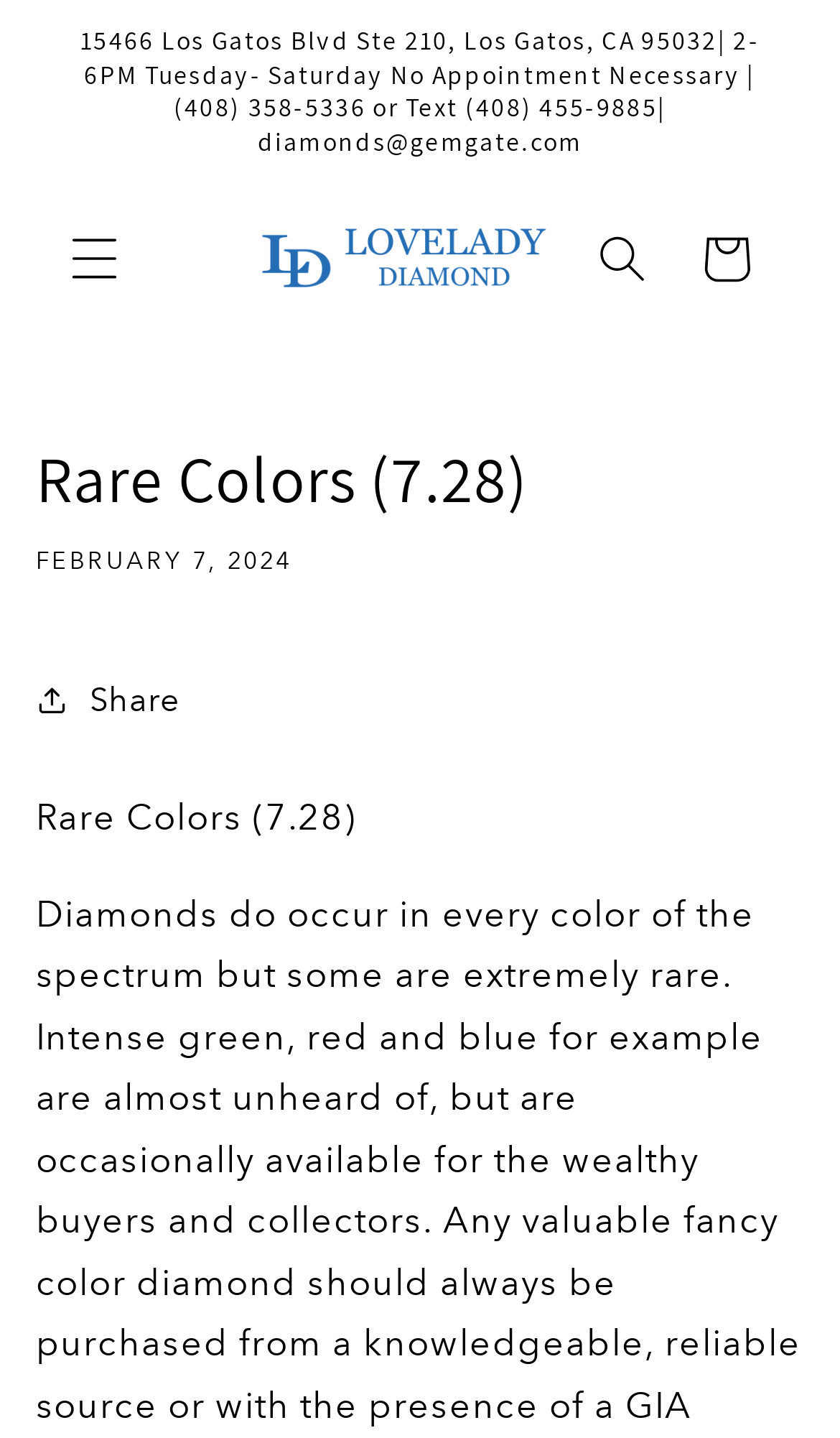Refer to the image and provide an in-depth answer to the question:
How many buttons are there in the top navigation bar?

I found the number of buttons by looking at the top navigation bar and counting the button elements, which are 'Menu', 'Search', and 'Share'.